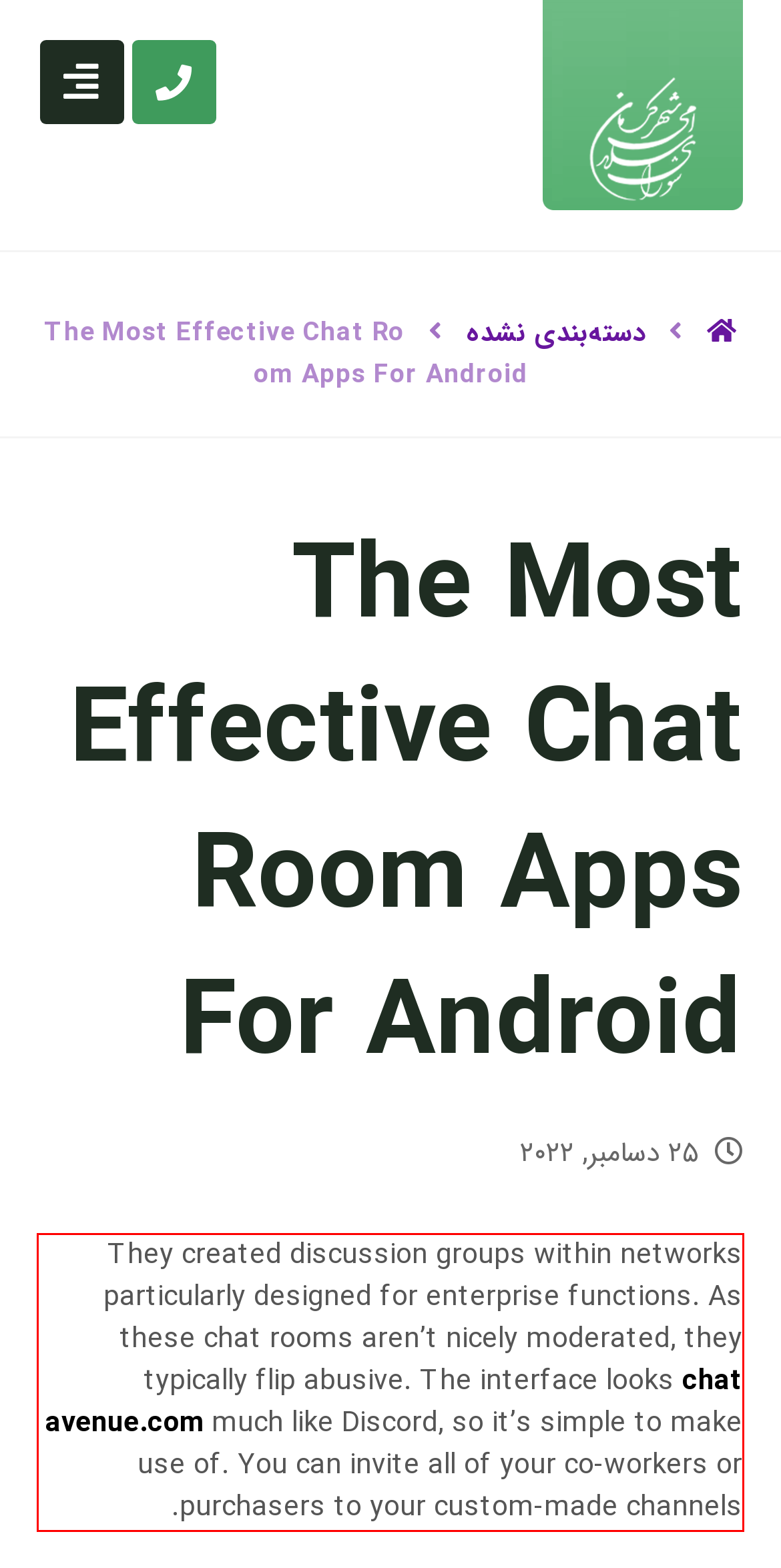Please perform OCR on the text within the red rectangle in the webpage screenshot and return the text content.

They created discussion groups within networks particularly designed for enterprise functions. As these chat rooms aren’t nicely moderated, they typically flip abusive. The interface looks chat avenue.com much like Discord, so it’s simple to make use of. You can invite all of your co-workers or purchasers to your custom-made channels.